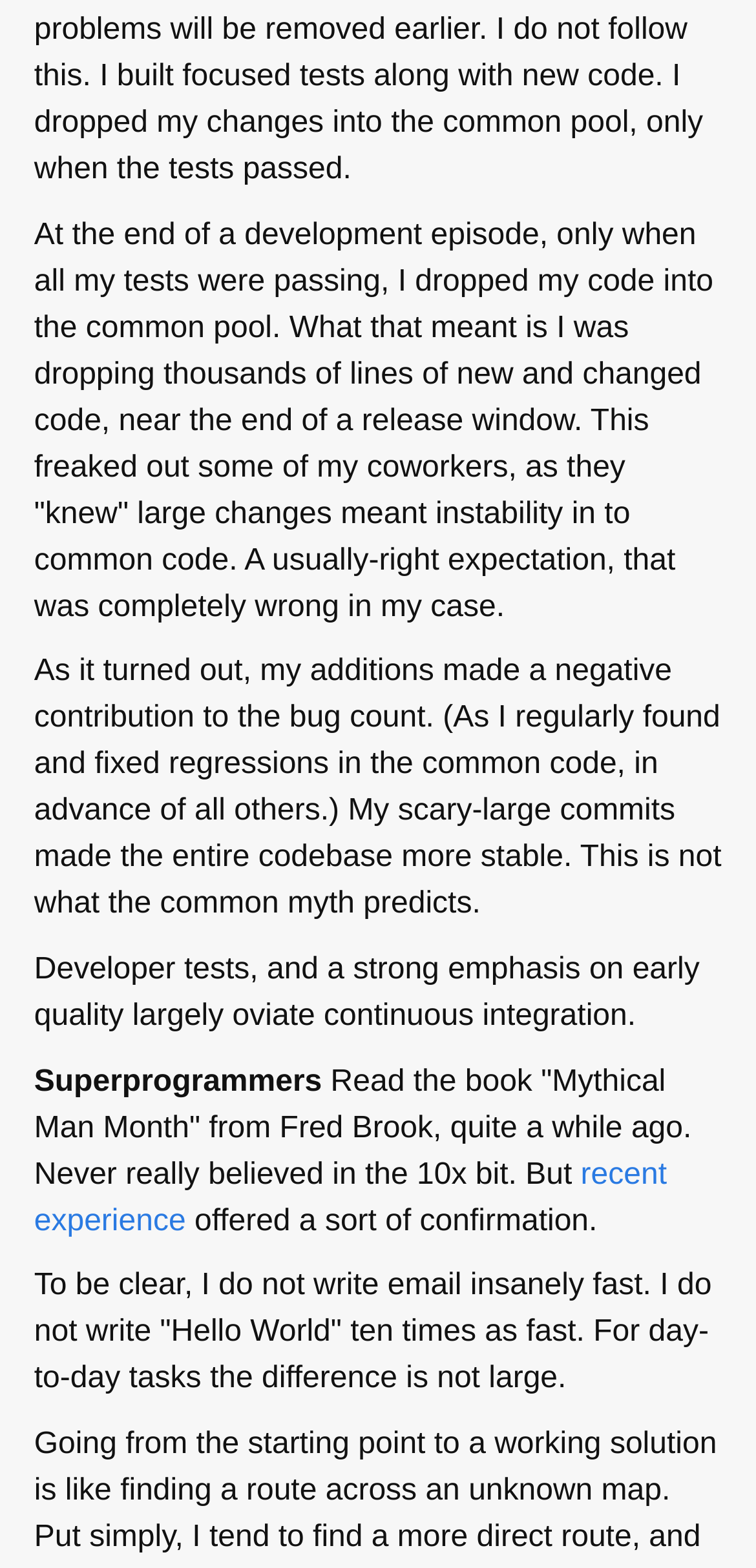What is the author's claim about their code? Look at the image and give a one-word or short phrase answer.

It made the codebase more stable